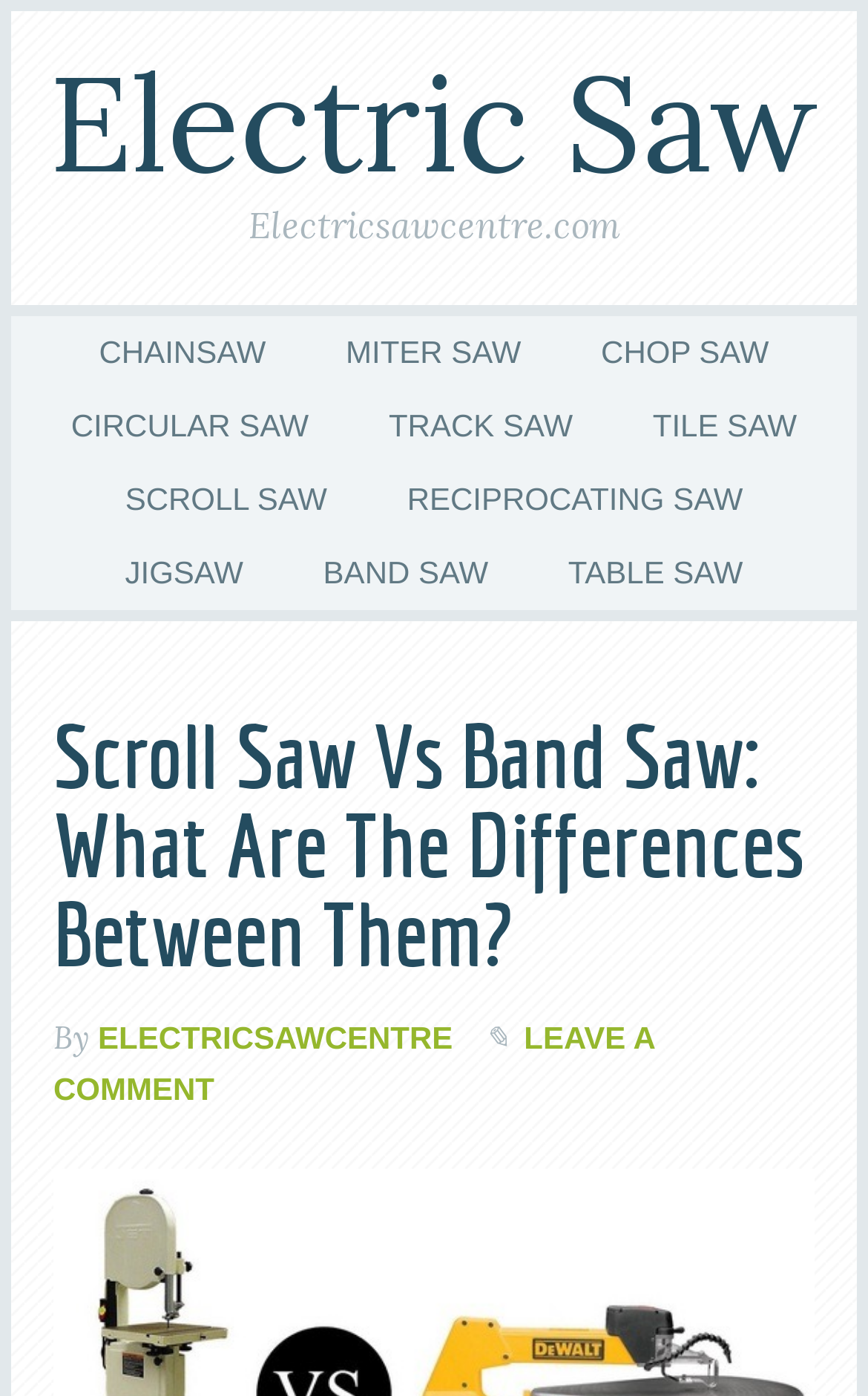Who is the author of the article?
Refer to the image and provide a one-word or short phrase answer.

ELECTRICSAWCENTRE